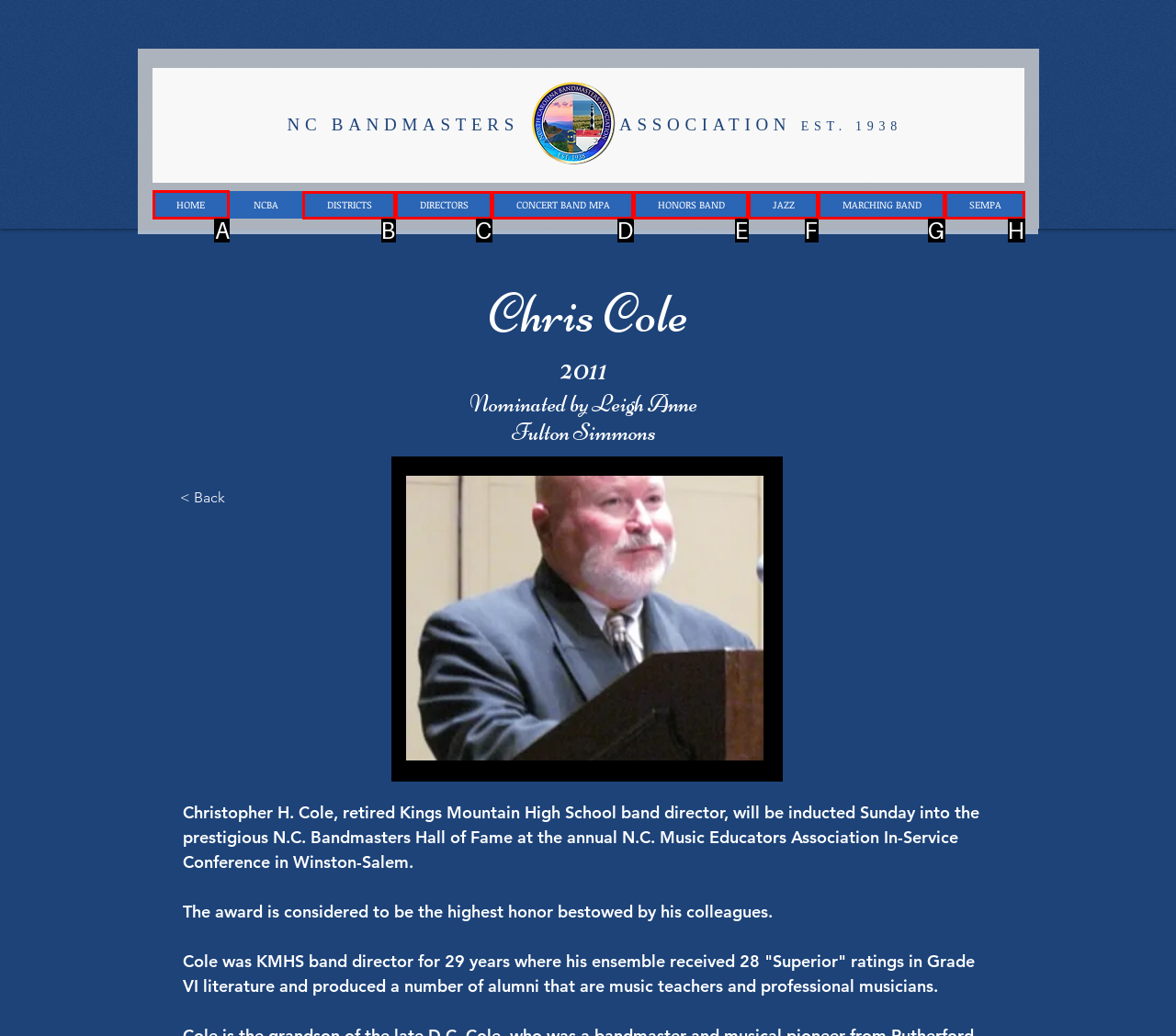Specify which element within the red bounding boxes should be clicked for this task: Go to HOME page Respond with the letter of the correct option.

A